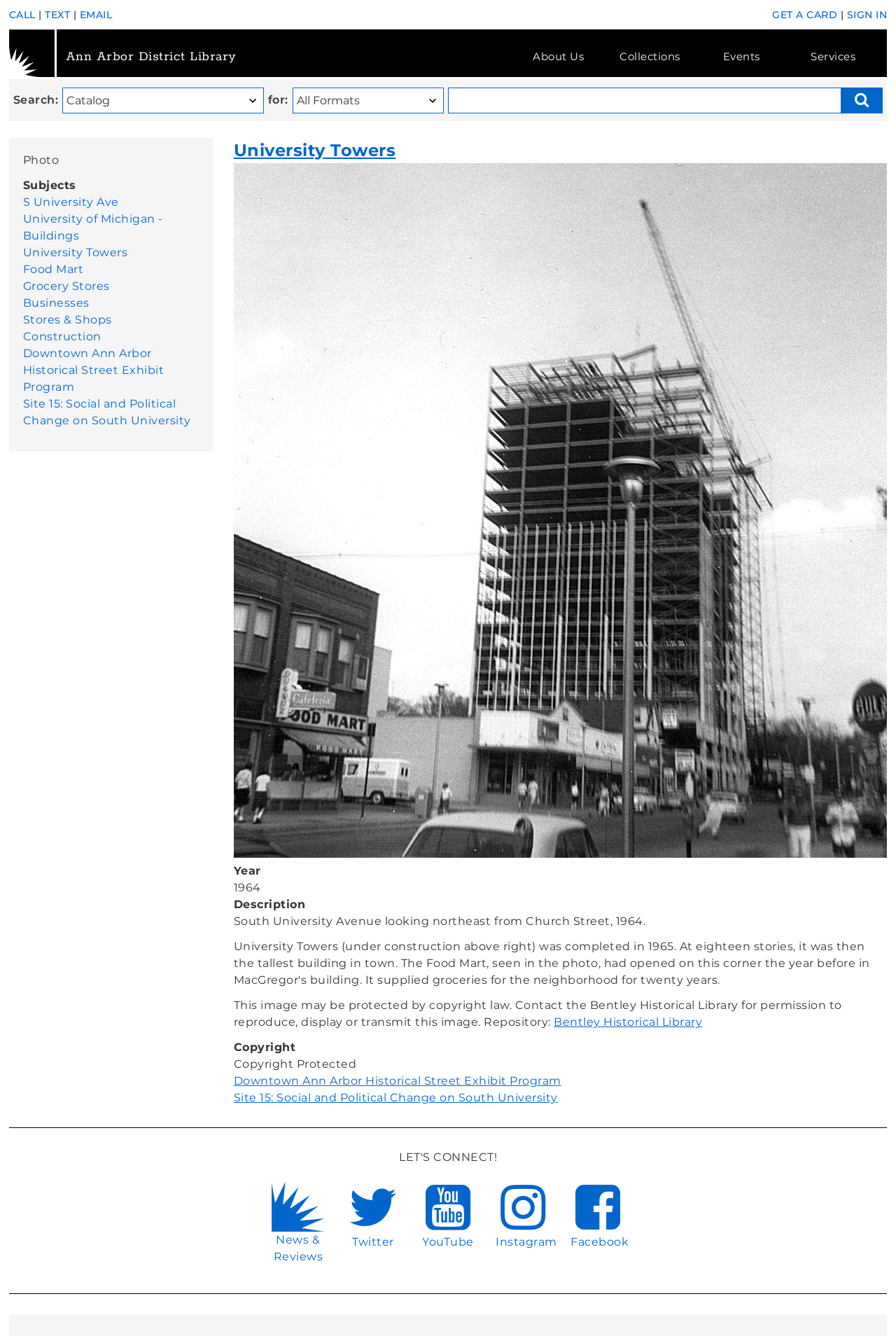Provide the bounding box coordinates of the section that needs to be clicked to accomplish the following instruction: "Sign in to the library."

[0.945, 0.006, 0.99, 0.015]